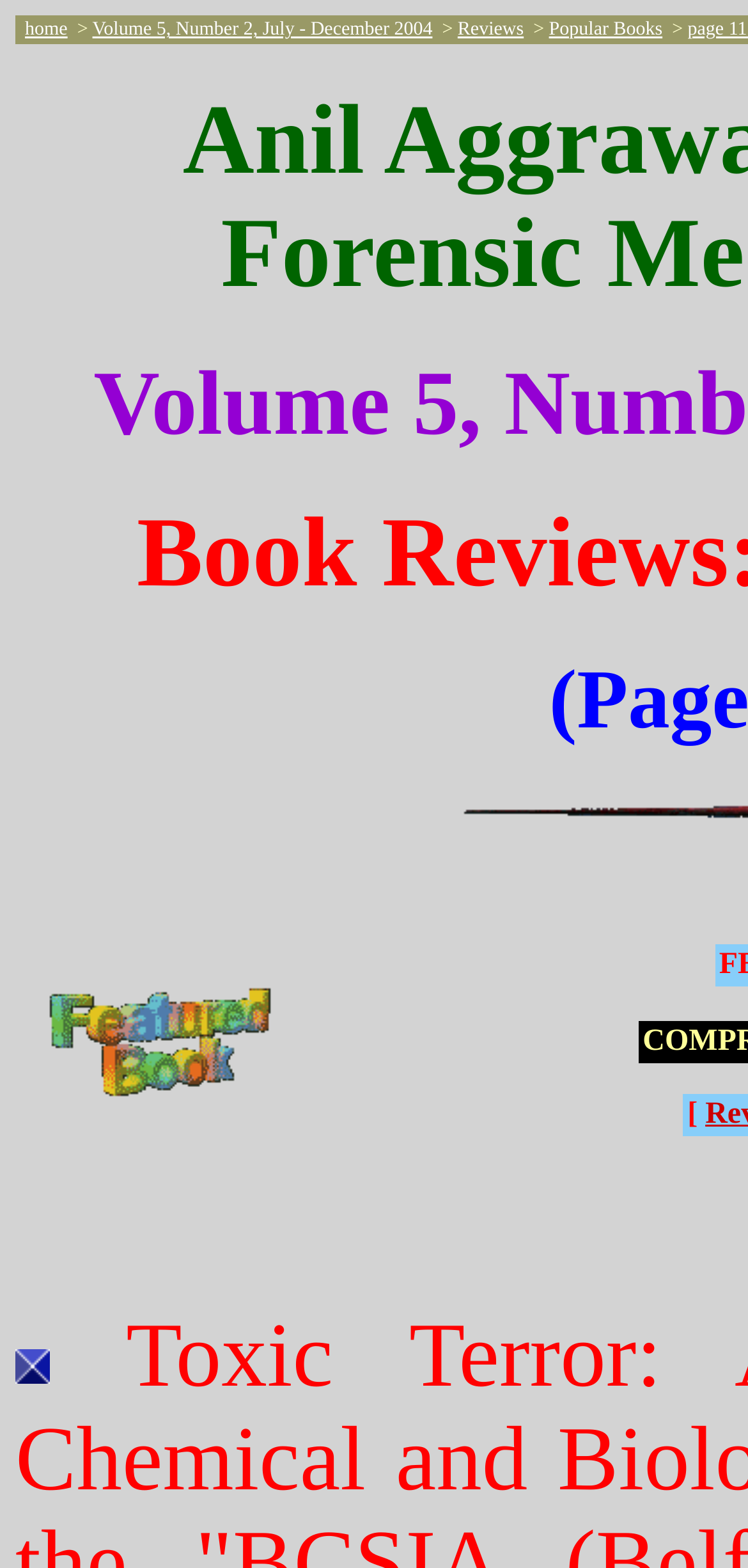Extract the heading text from the webpage.

Anil Aggrawal's Internet Journal of Forensic Medicine and Toxicology